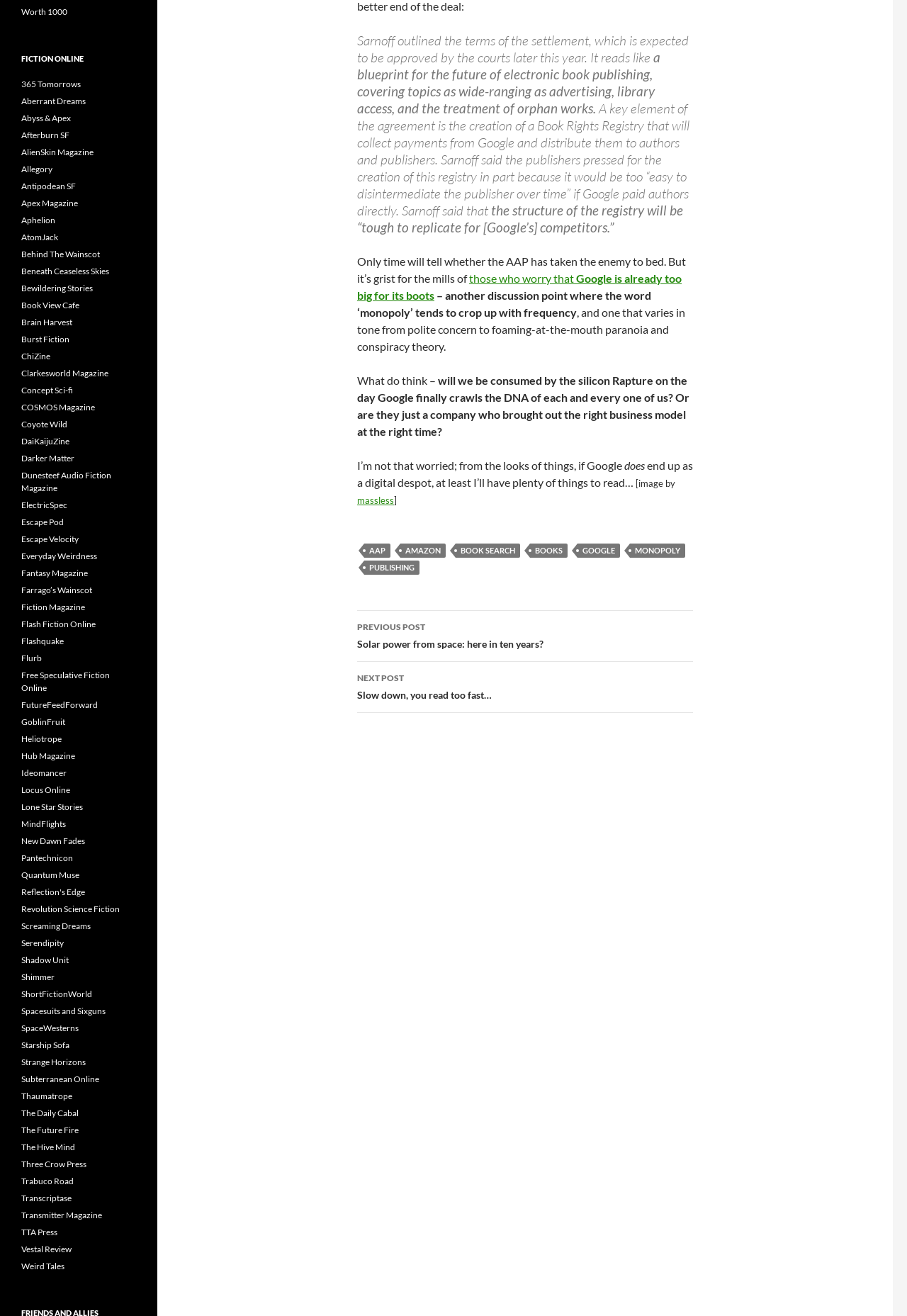Provide the bounding box coordinates for the UI element that is described by this text: "Amazon". The coordinates should be in the form of four float numbers between 0 and 1: [left, top, right, bottom].

[0.441, 0.413, 0.491, 0.424]